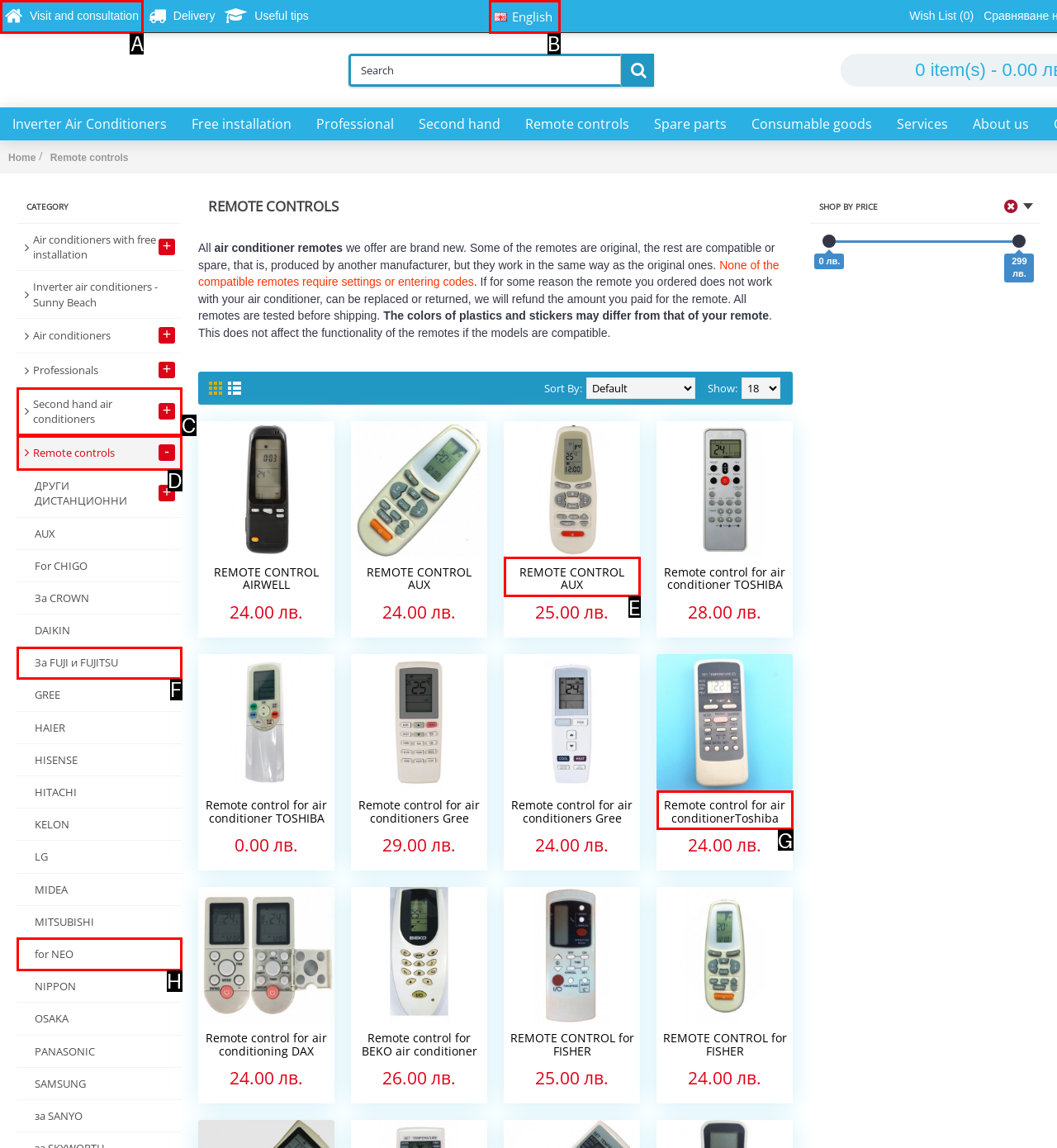Which option should be clicked to execute the task: Click on the English language button?
Reply with the letter of the chosen option.

B